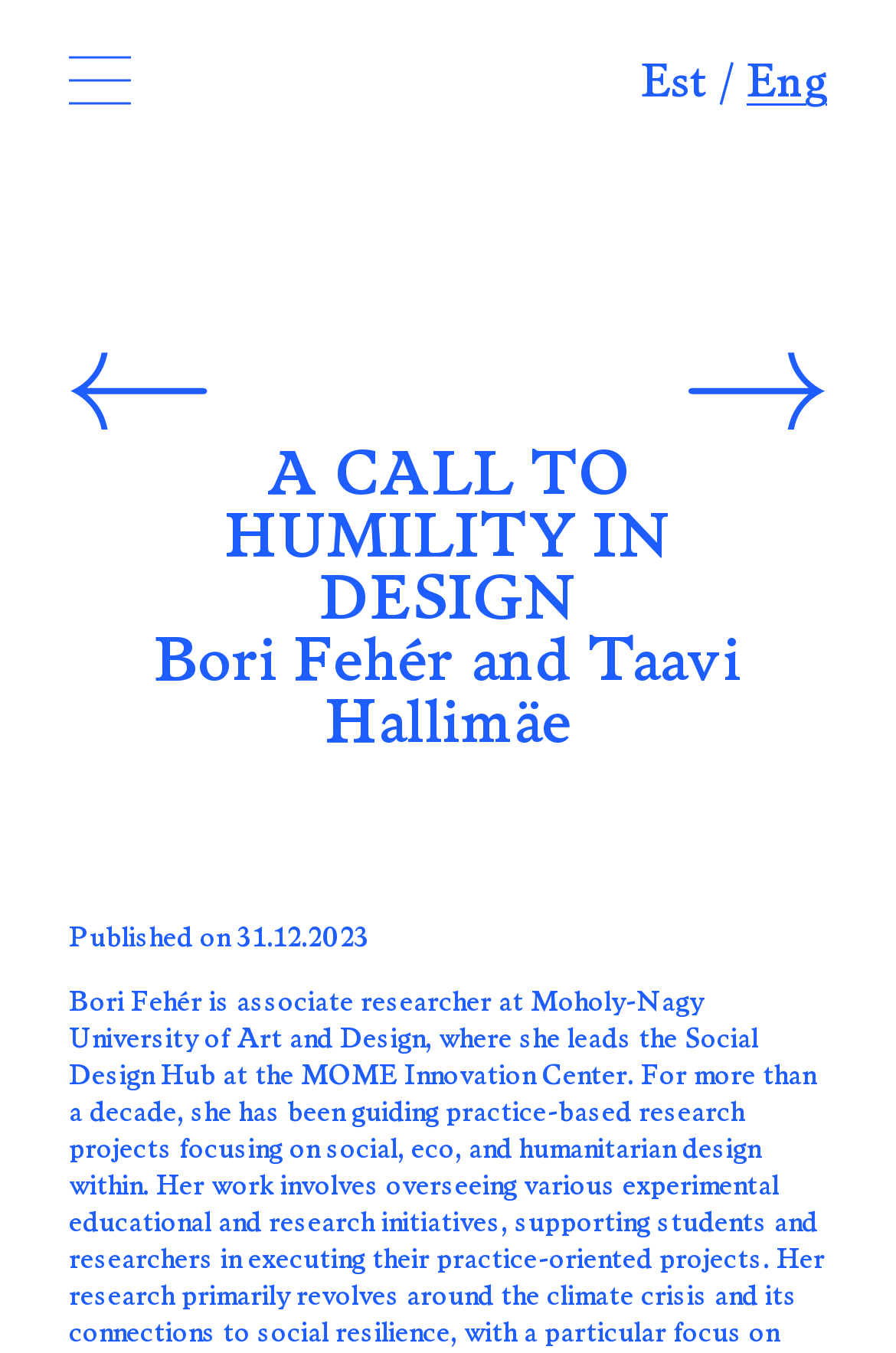Convey a detailed summary of the webpage, mentioning all key elements.

The webpage is an online journal article titled "A Call to Humility in Design" by Bori Fehér and Taavi Hallimäe. At the top left corner, there is a button with an image, and to its right, there are language options "Est" and "Eng" with a separator in between. 

Below the language options, there is a progress bar that spans the entire width of the page. 

On the left side of the page, there is a link with an image, and on the right side, there is another link with an image, both of which are aligned vertically. 

The main content of the article starts with a large heading "A CALL TO HUMILITY IN DESIGN" that spans most of the page width. Below the heading, the authors' names "Bori Fehér and Taavi Hallimäe" are displayed. 

Further down, the article's publication date "31.12.2023" is shown, followed by a brief description of the author Bori Fehér, including her affiliation with Moholy-Nagy University of Art and Design and her role leading the Social Design Hub, which is a clickable link.